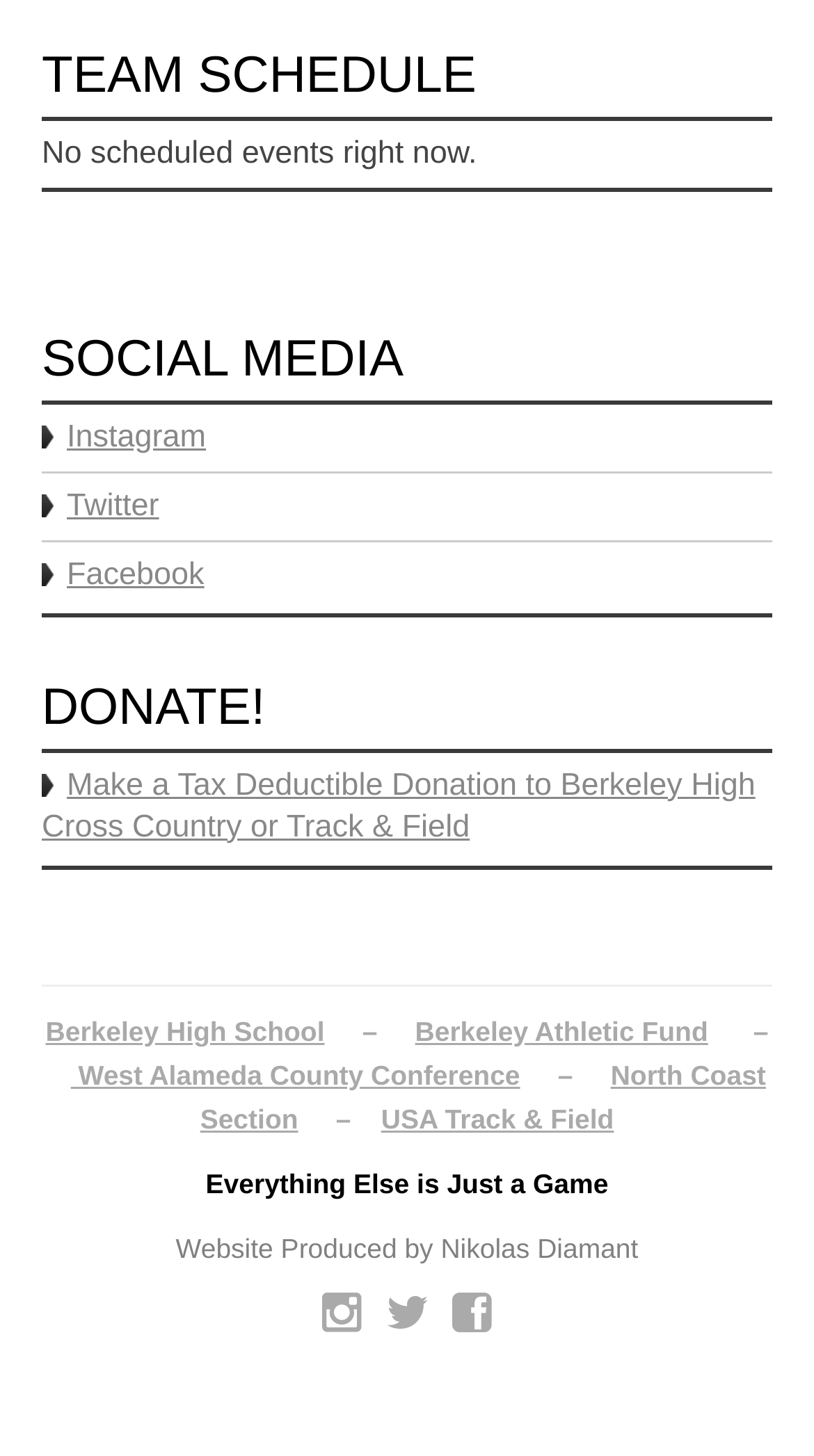Indicate the bounding box coordinates of the element that must be clicked to execute the instruction: "Check Facebook". The coordinates should be given as four float numbers between 0 and 1, i.e., [left, top, right, bottom].

[0.555, 0.886, 0.604, 0.918]